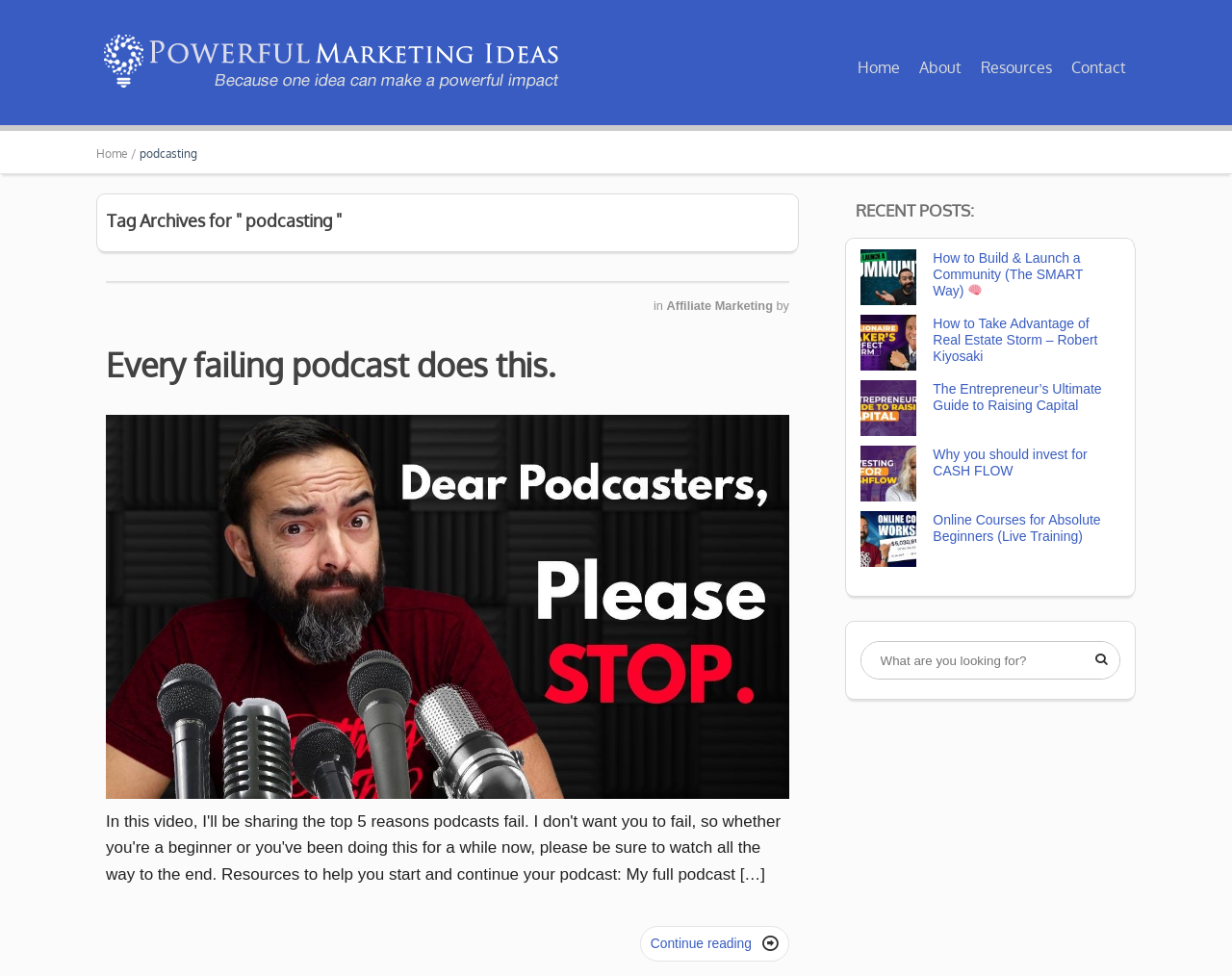Can you give a detailed response to the following question using the information from the image? What is the purpose of the textbox?

The textbox has a label 'What are you looking for?' and is accompanied by a search button, indicating its purpose is for searching.